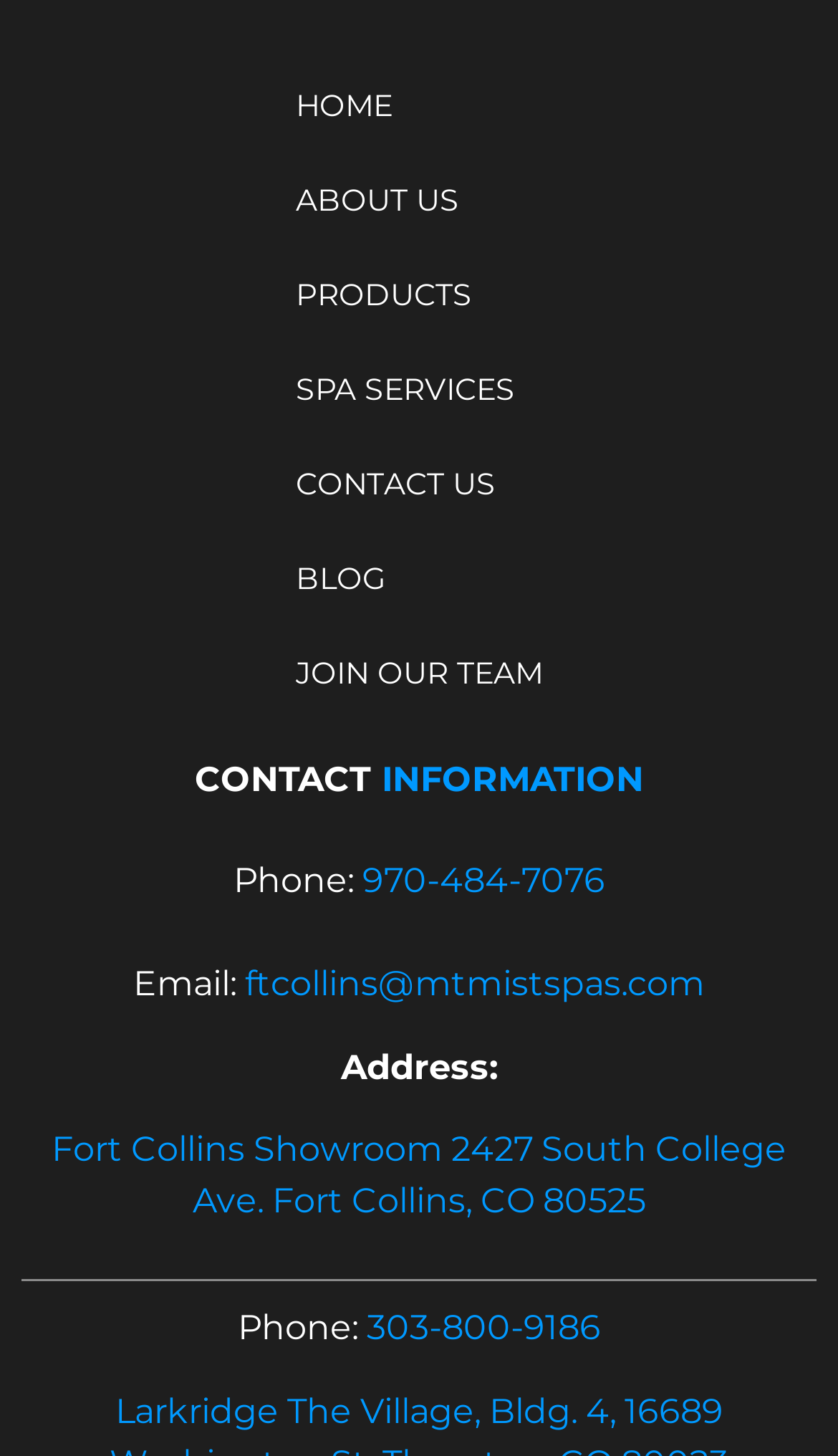Identify the bounding box coordinates of the section that should be clicked to achieve the task described: "visit fort collins showroom".

[0.062, 0.775, 0.938, 0.839]